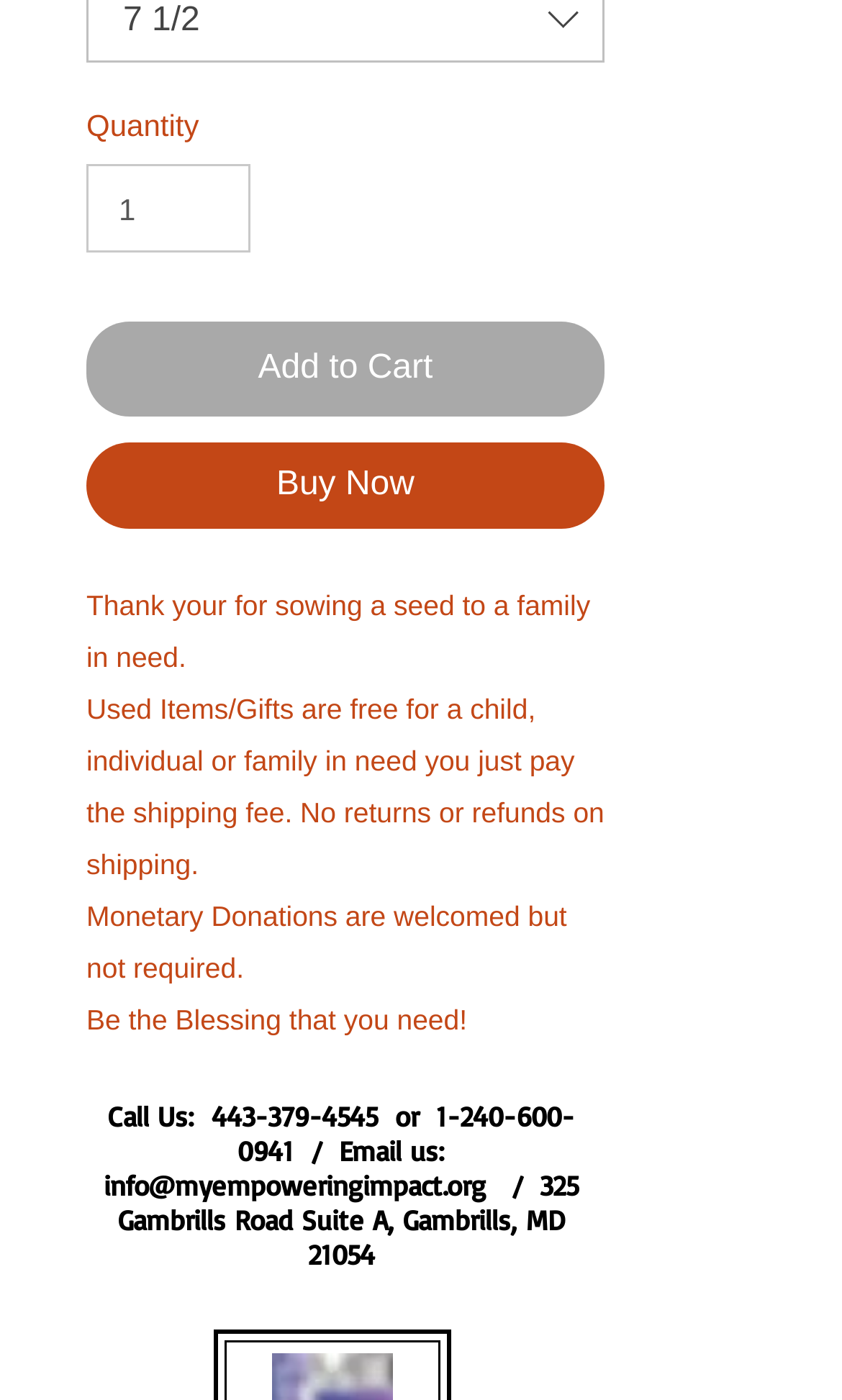What is the organization's email address?
Refer to the image and answer the question using a single word or phrase.

info@myempoweringimpact.org